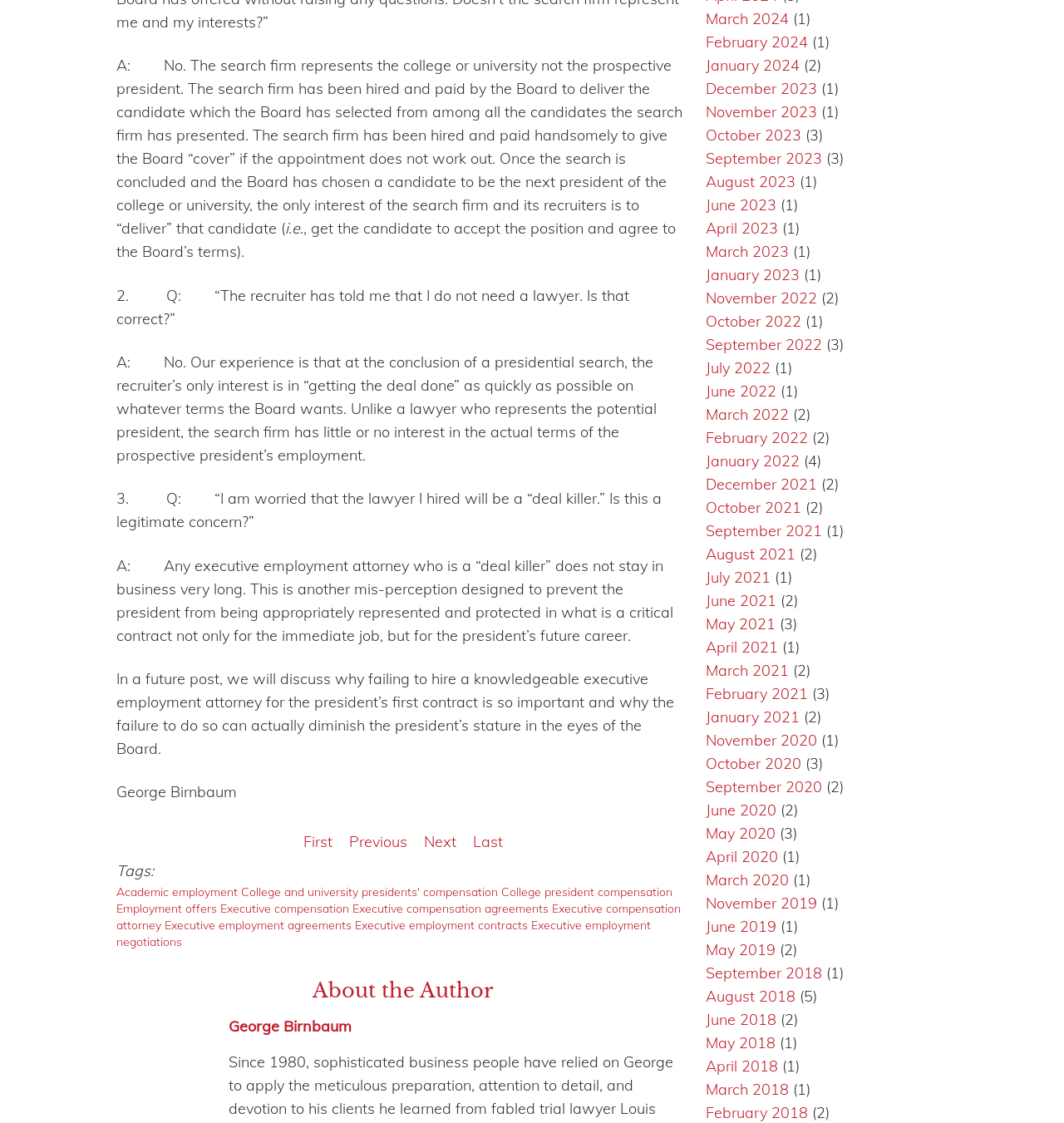Can you determine the bounding box coordinates of the area that needs to be clicked to fulfill the following instruction: "Click on the 'George Birnbaum' link"?

[0.121, 0.904, 0.636, 0.925]